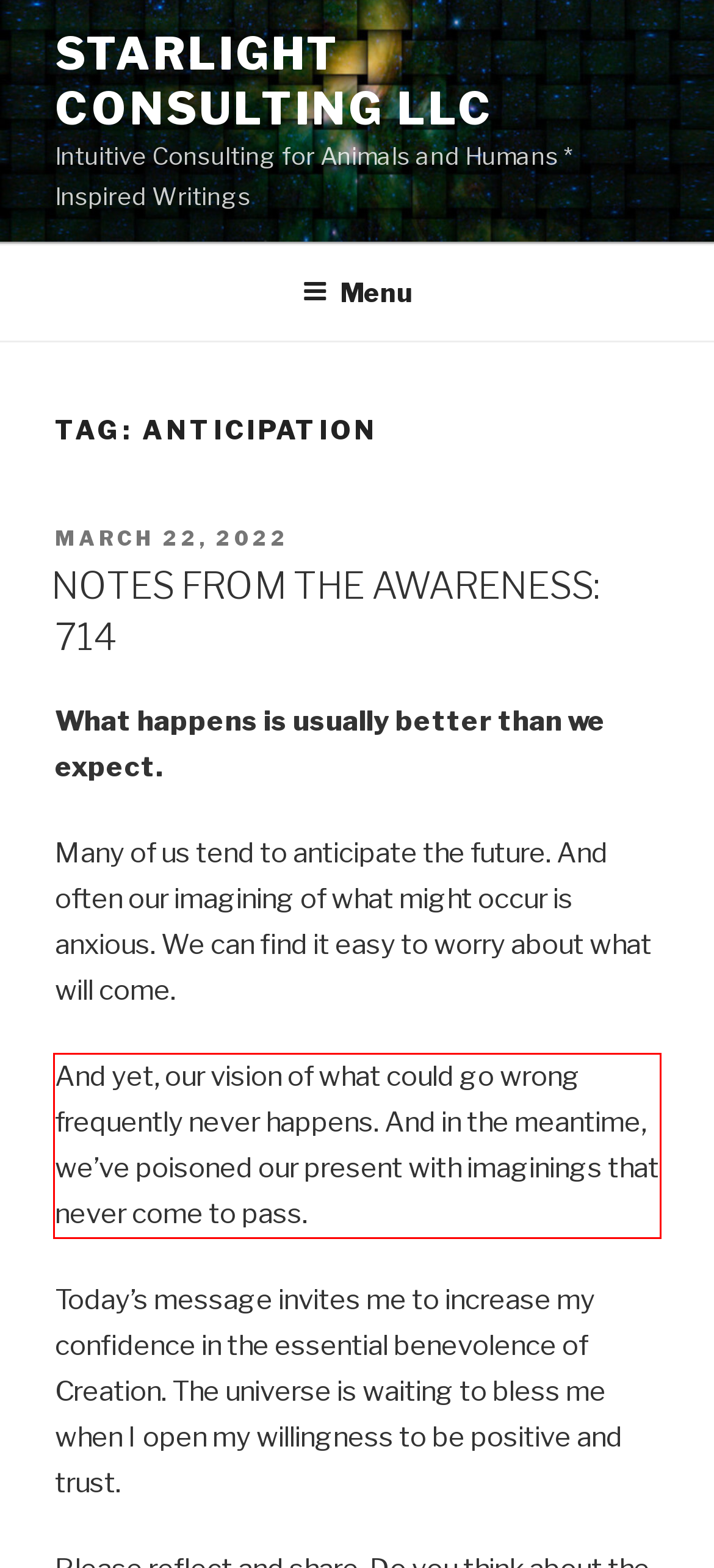Using the webpage screenshot, recognize and capture the text within the red bounding box.

And yet, our vision of what could go wrong frequently never happens. And in the meantime, we’ve poisoned our present with imaginings that never come to pass.